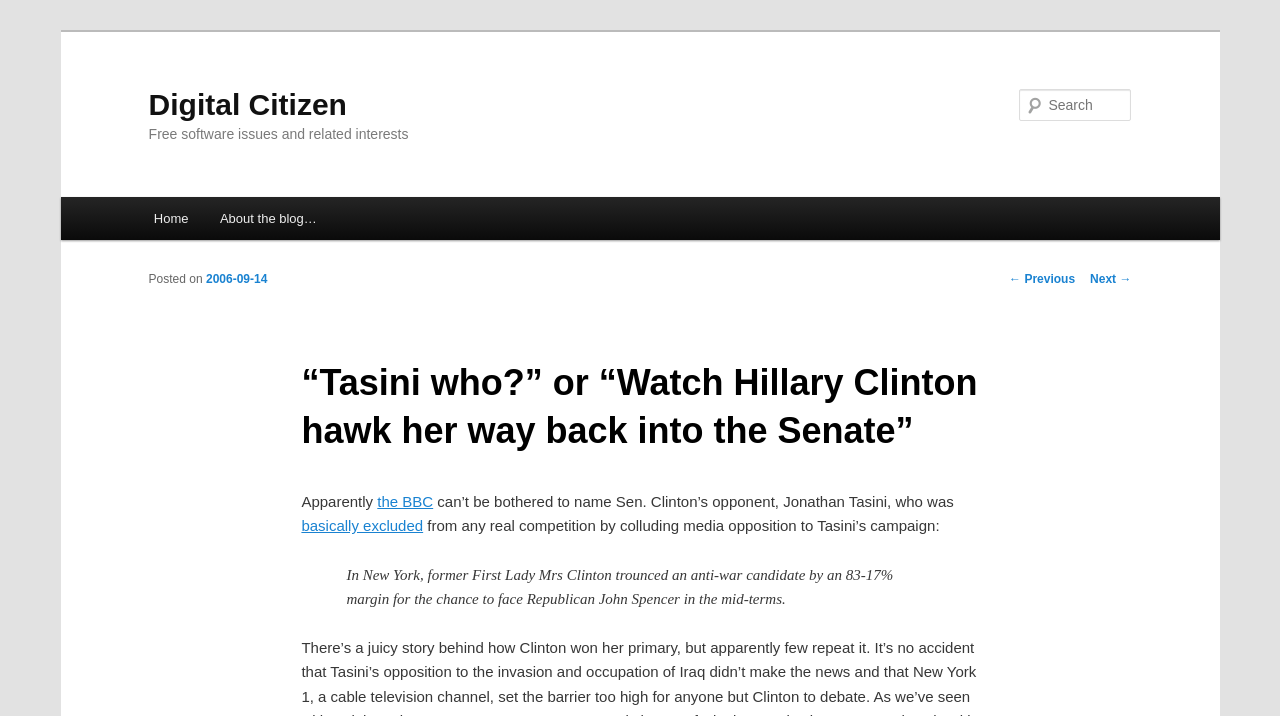Determine the bounding box coordinates for the region that must be clicked to execute the following instruction: "Go to the home page".

[0.108, 0.275, 0.16, 0.335]